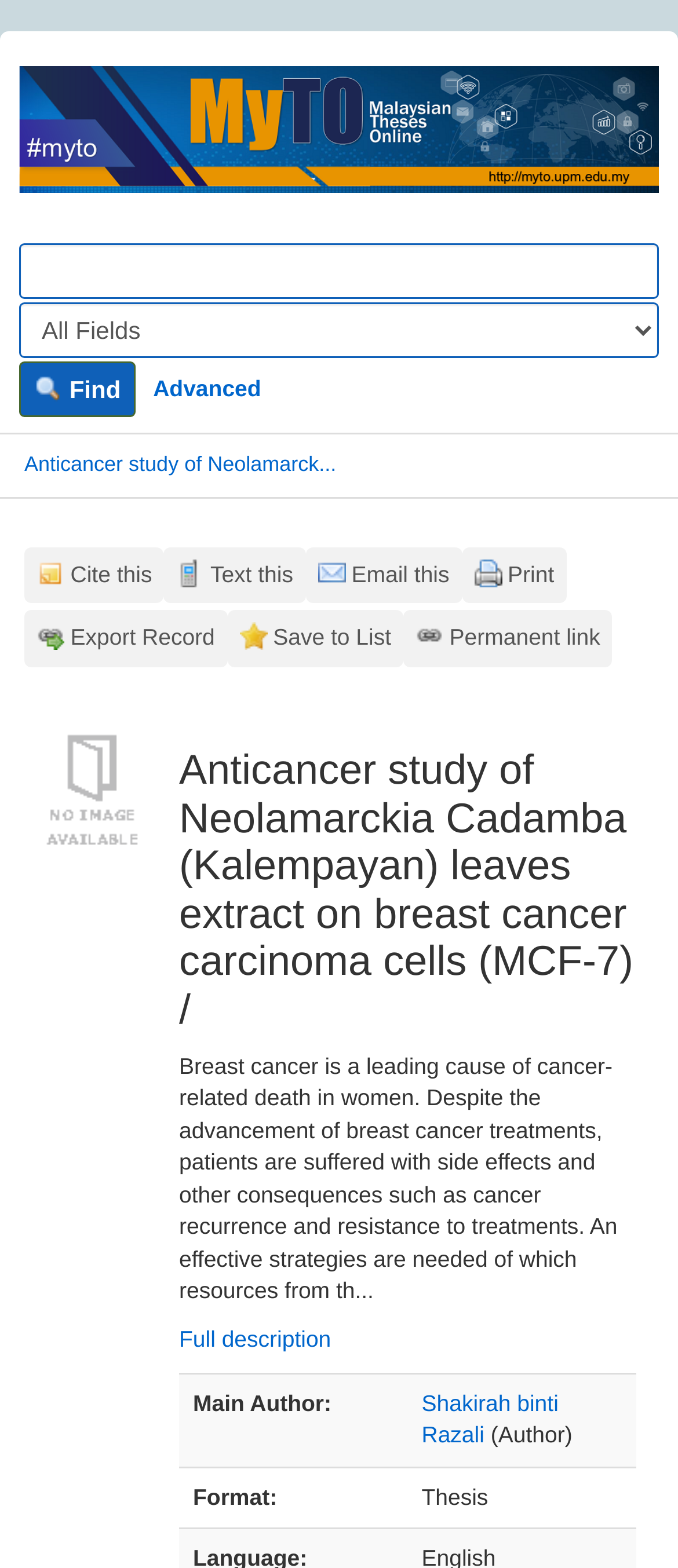Determine the bounding box coordinates for the area that needs to be clicked to fulfill this task: "Search for a term". The coordinates must be given as four float numbers between 0 and 1, i.e., [left, top, right, bottom].

[0.028, 0.146, 0.972, 0.275]